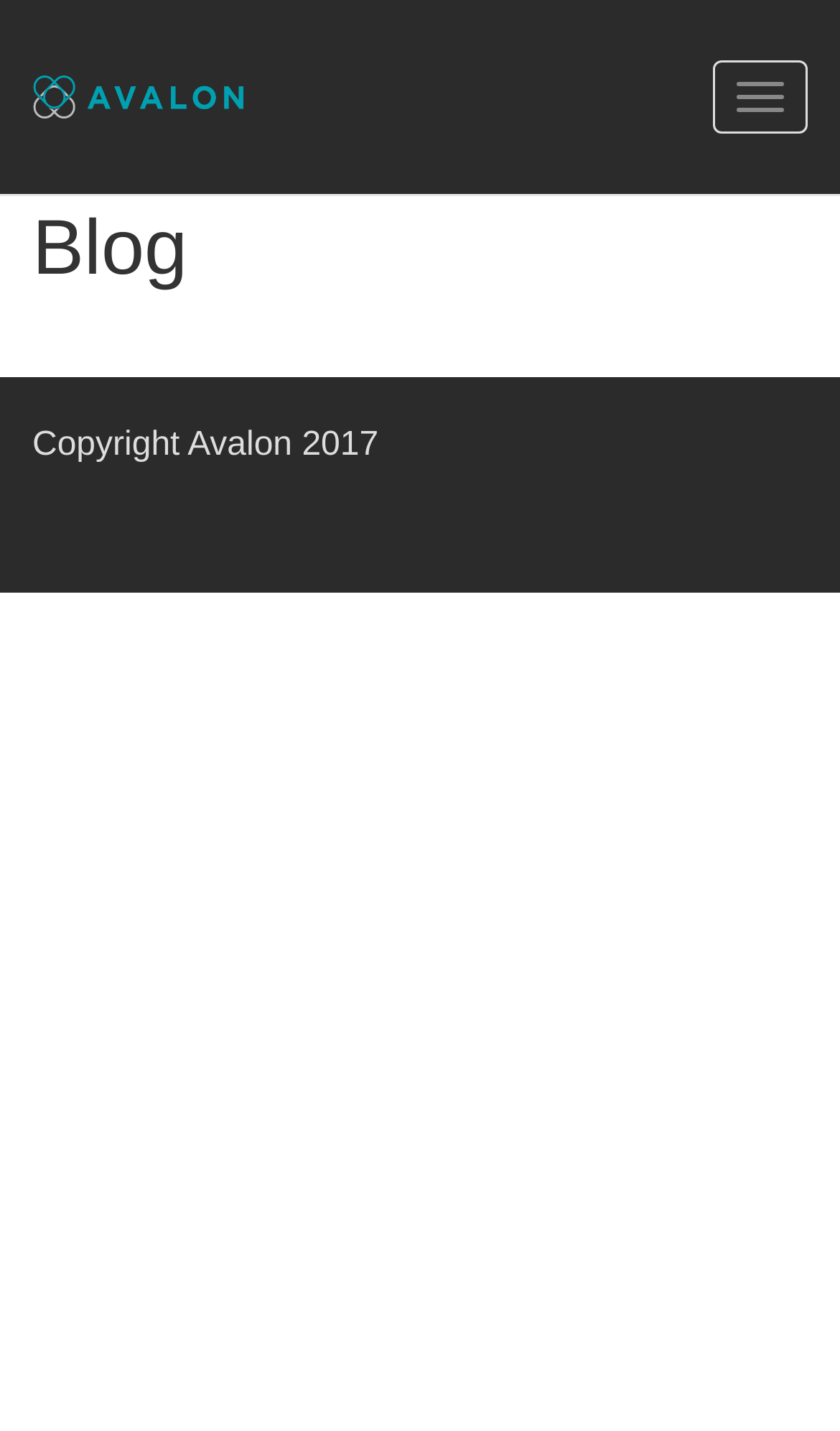Respond with a single word or short phrase to the following question: 
What is the year of copyright?

2017